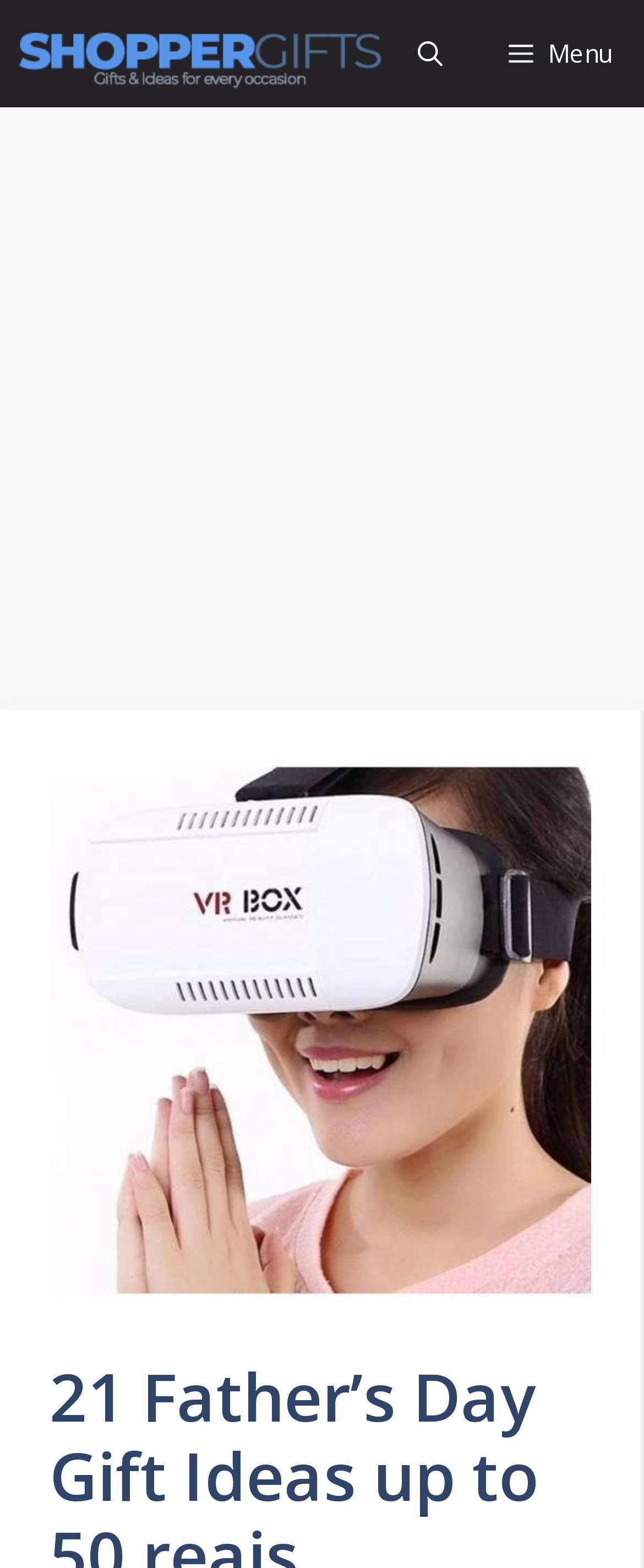Locate the bounding box of the user interface element based on this description: "aria-label="Advertisement" name="aswift_1" title="Advertisement"".

[0.0, 0.079, 1.0, 0.421]